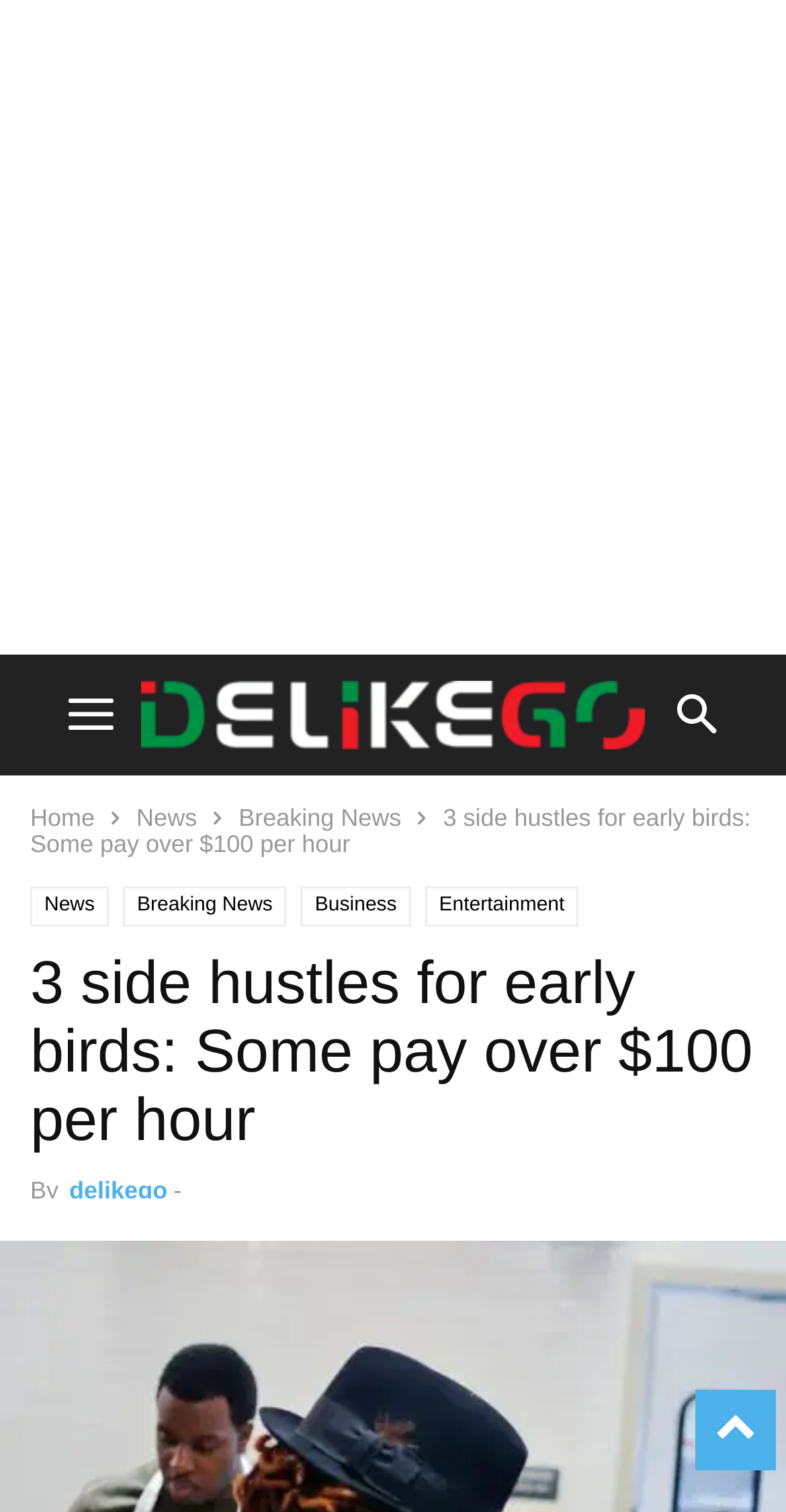Who is the author of the main article?
Kindly answer the question with as much detail as you can.

I found this from the link 'delikego' which is likely the author's name, and the 'By' text preceding it.